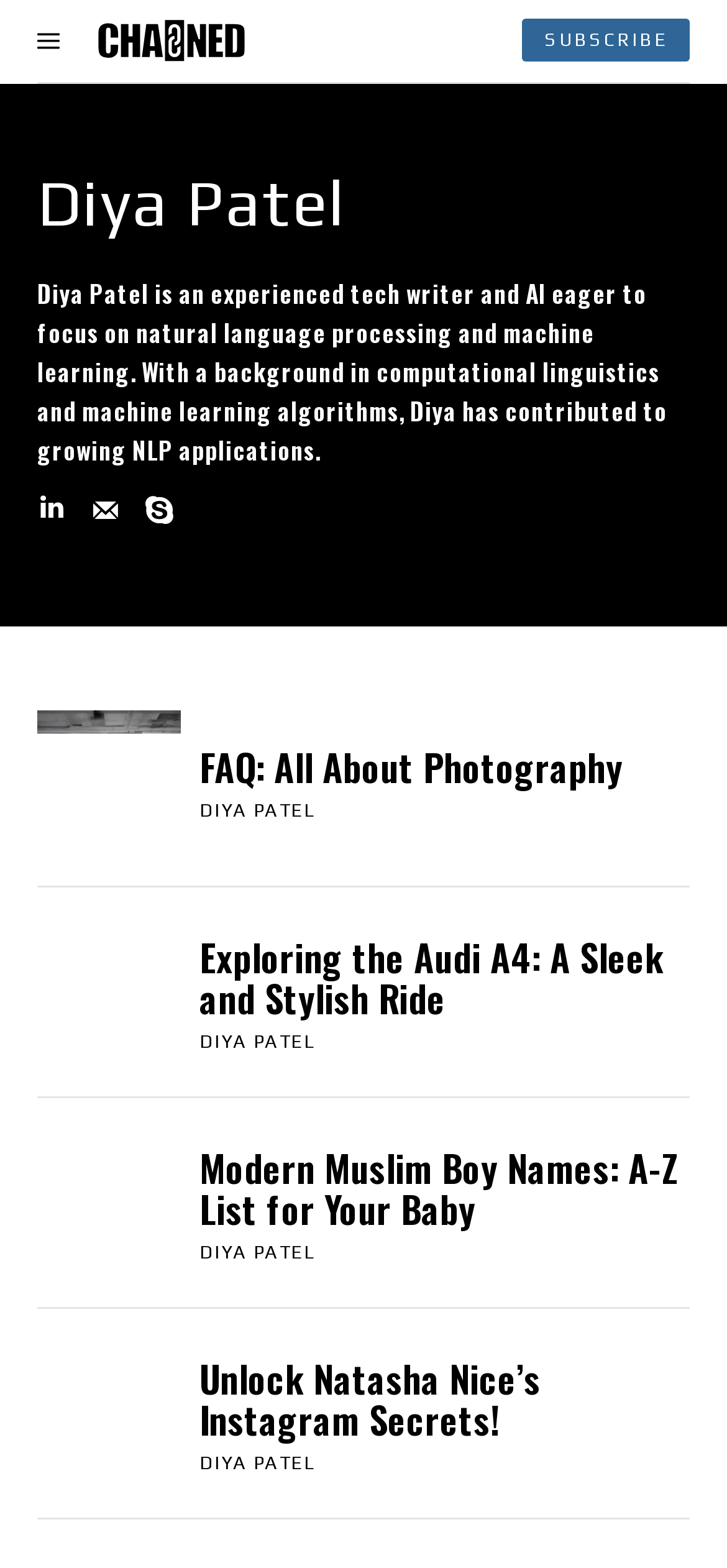Highlight the bounding box of the UI element that corresponds to this description: "Unlock Natasha Nice’s Instagram Secrets!".

[0.274, 0.861, 0.744, 0.923]